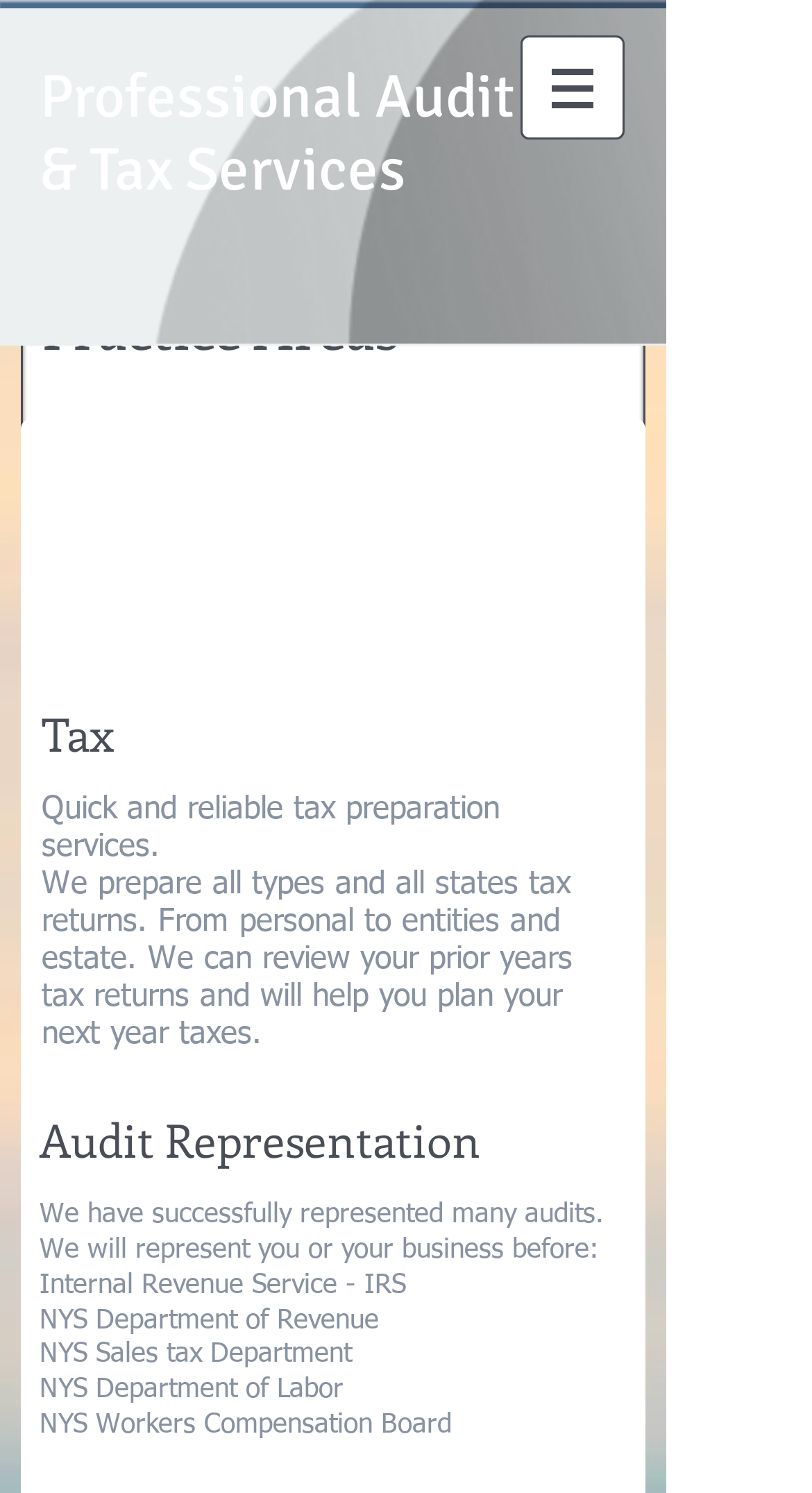Answer this question in one word or a short phrase: Who does 844auditpro represent in audits?

Individuals and businesses